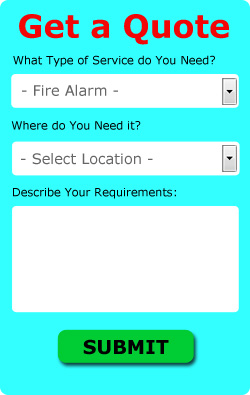Elaborate on all the features and components visible in the image.

The image features a bright and inviting quote request form, designed for users seeking services related to fire alarms. The background is a vibrant teal, which contrasts with the bold, red text that reads, "Get a Quote." The form includes three key fields: 

1. A dropdown menu where users can select the type of service they need, starting with "Fire Alarm."
2. Another dropdown for users to specify their location, labeled "Select Location."
3. A text area prompting users to describe their requirements in detail.

At the bottom of the form, a large green button labeled "SUBMIT" encourages users to send their requests. This layout aims to facilitate a seamless experience for potential customers looking for fire alarm solutions, emphasizing clarity and accessibility.